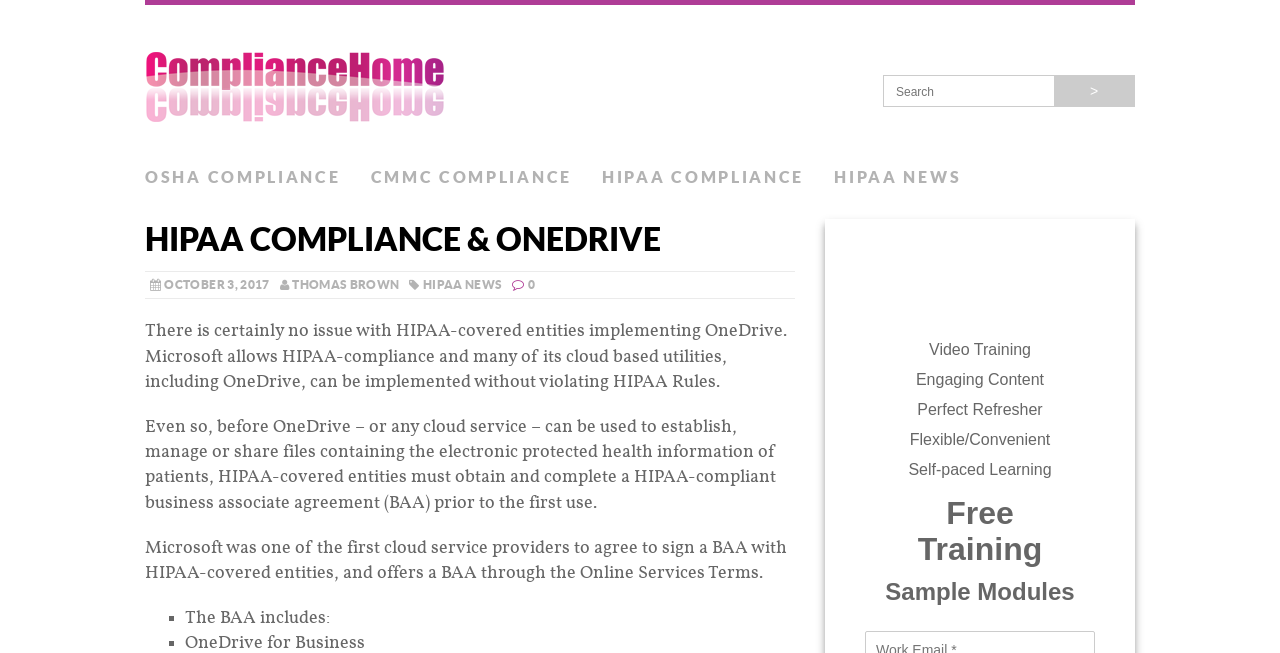Please find and provide the title of the webpage.

HIPAA COMPLIANCE & ONEDRIVE